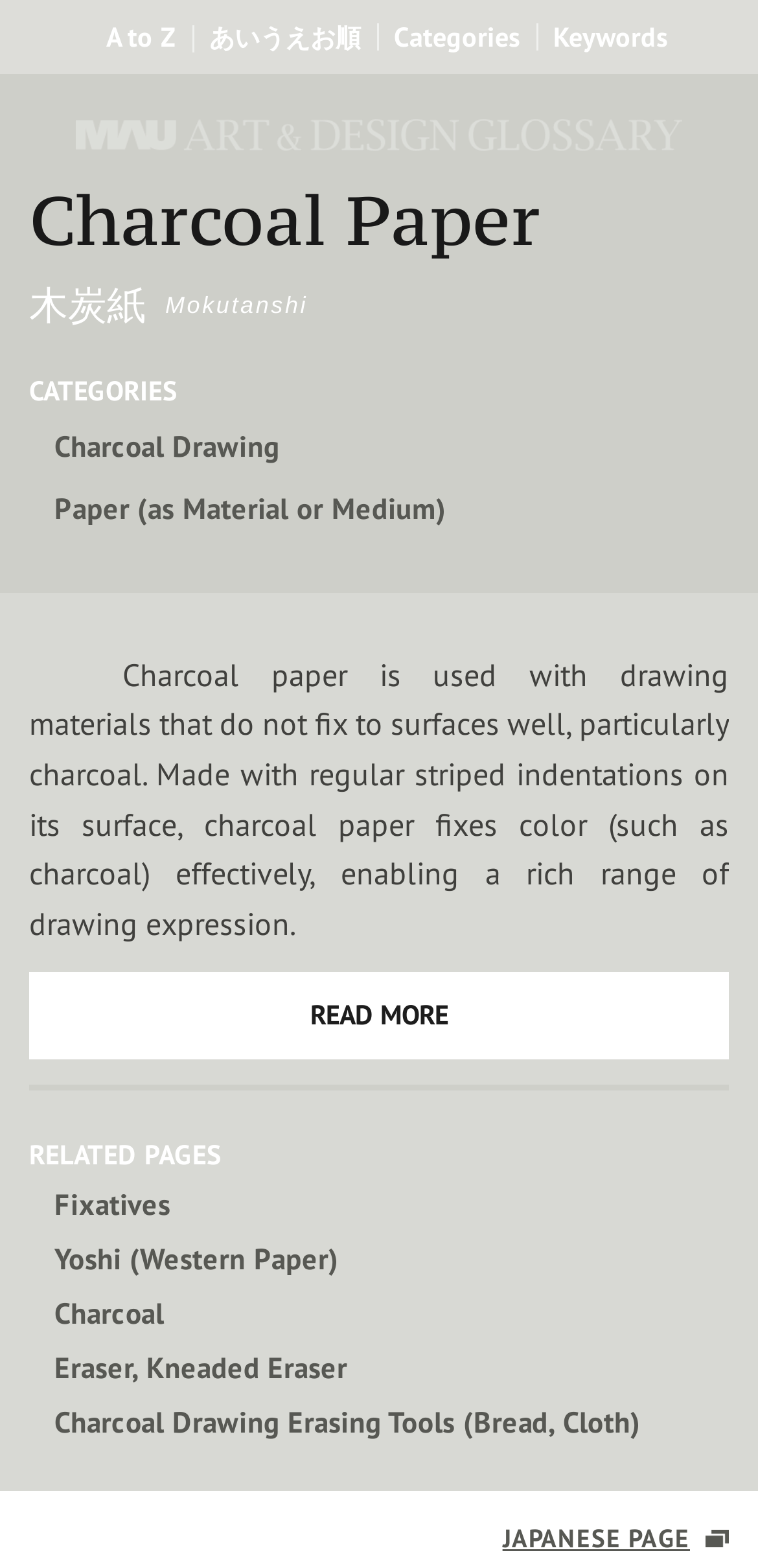Provide your answer in a single word or phrase: 
How many links are under the CATEGORIES heading?

2